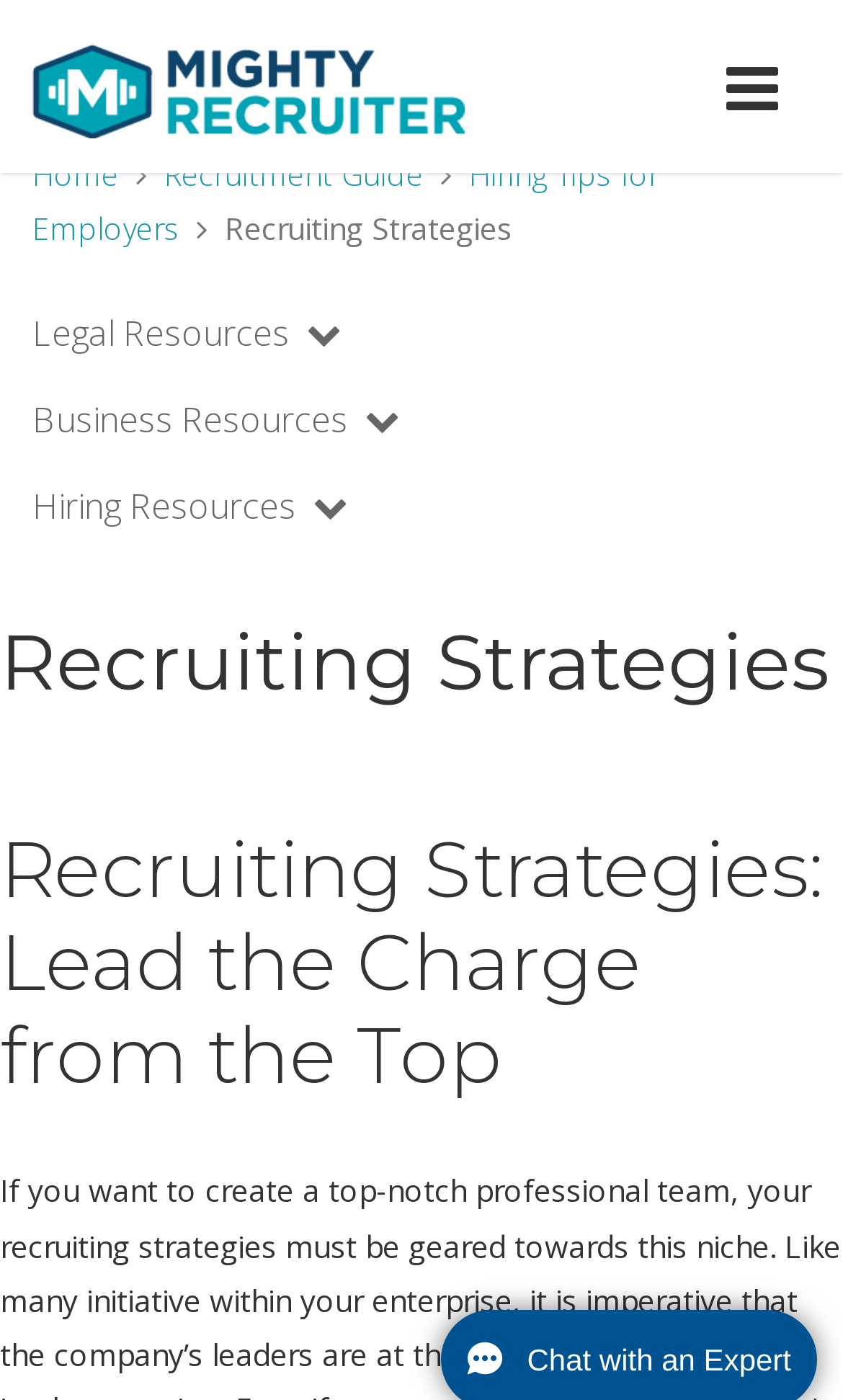Calculate the bounding box coordinates of the UI element given the description: "Business Resources".

[0.0, 0.268, 1.0, 0.33]